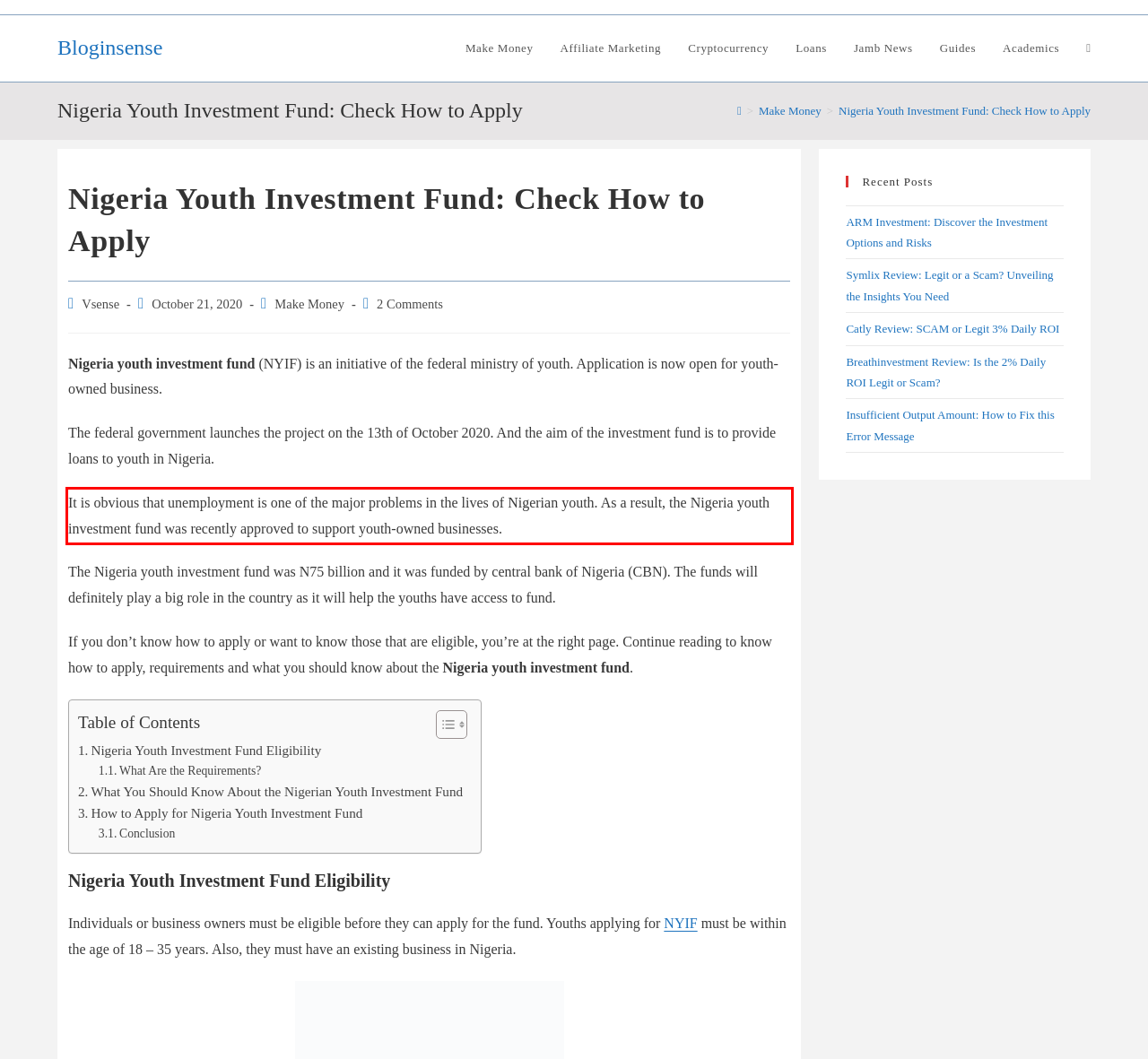Given a webpage screenshot with a red bounding box, perform OCR to read and deliver the text enclosed by the red bounding box.

It is obvious that unemployment is one of the major problems in the lives of Nigerian youth. As a result, the Nigeria youth investment fund was recently approved to support youth-owned businesses.